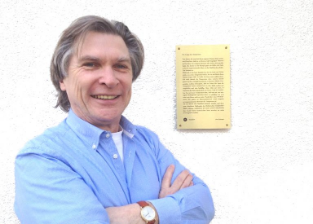What is the color of the plaque?
Please provide a comprehensive answer based on the information in the image.

The caption describes the plaque as having a gold color, which contrasts with the plain white backdrop, indicating its significance.